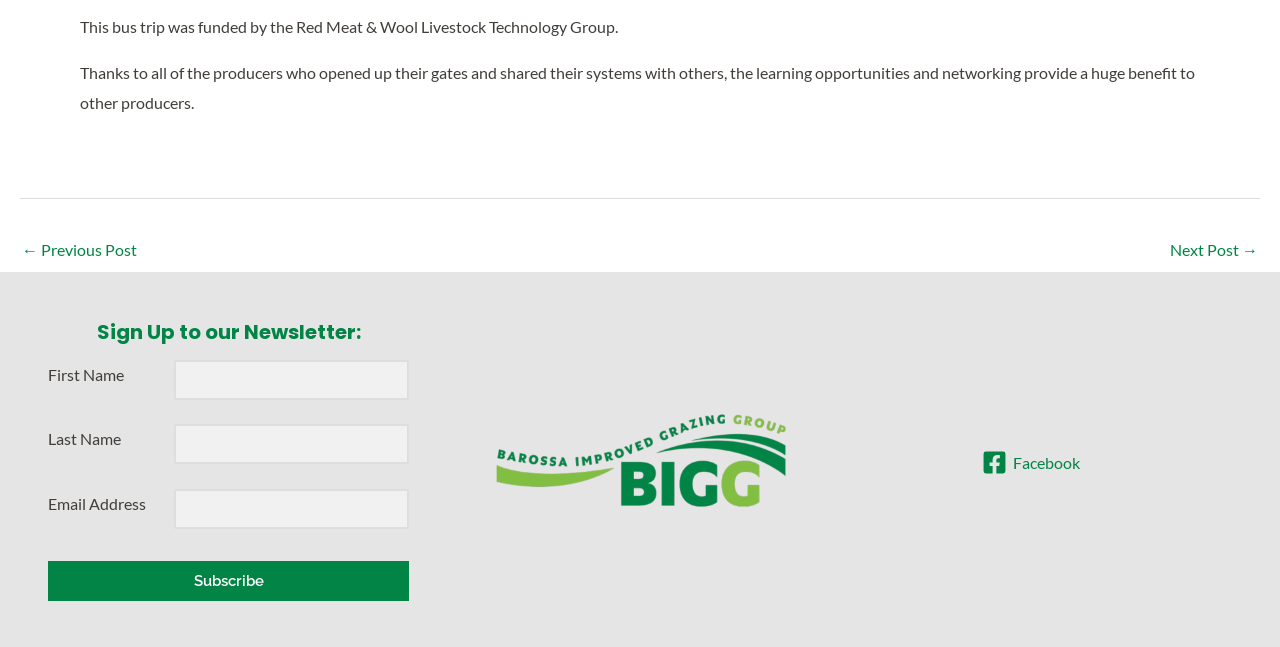Provide the bounding box coordinates of the HTML element described by the text: "parent_node: Email Address name="EMAIL"". The coordinates should be in the format [left, top, right, bottom] with values between 0 and 1.

[0.136, 0.756, 0.32, 0.817]